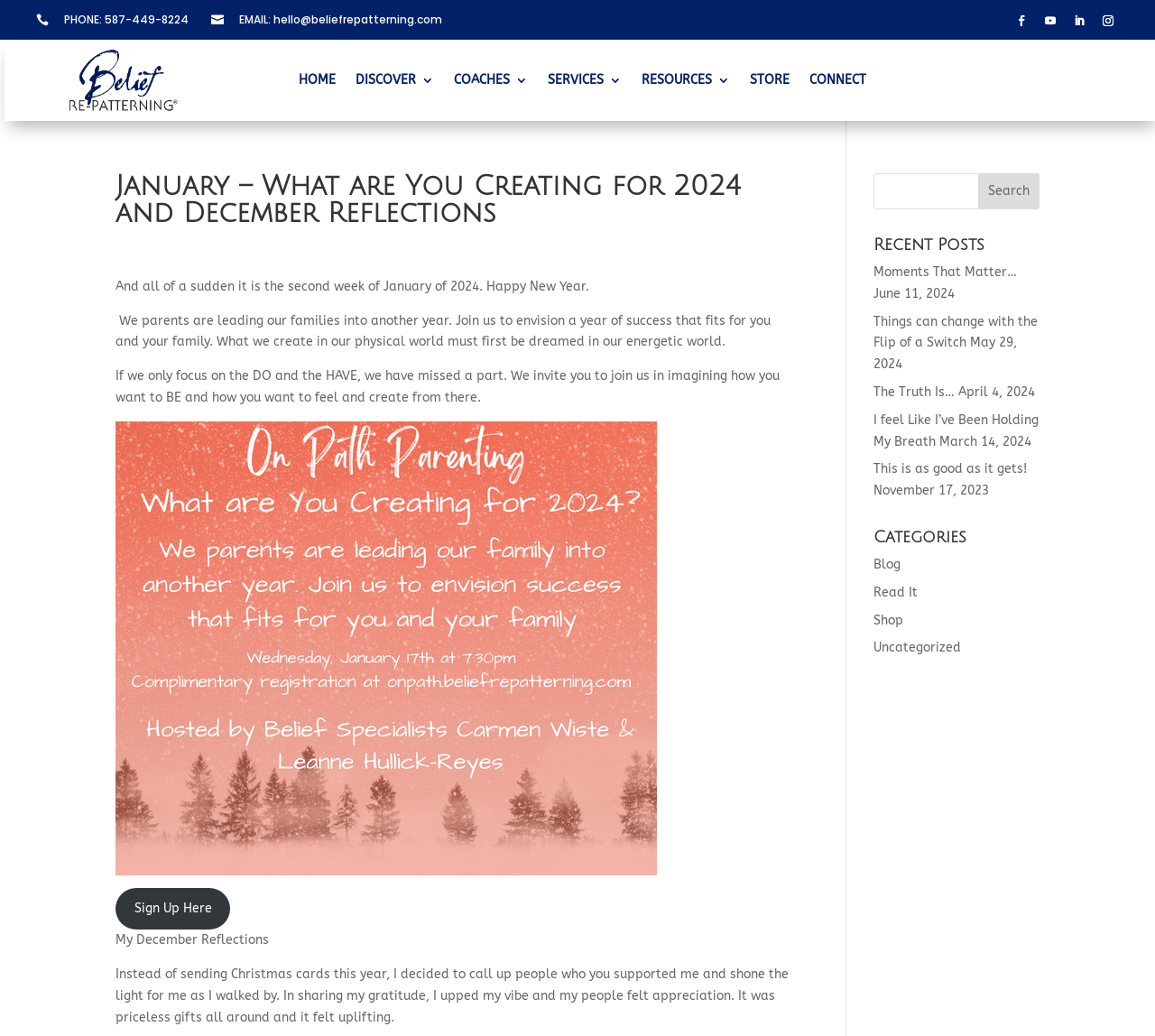Please provide a one-word or short phrase answer to the question:
What is the purpose of the search bar?

To search the website